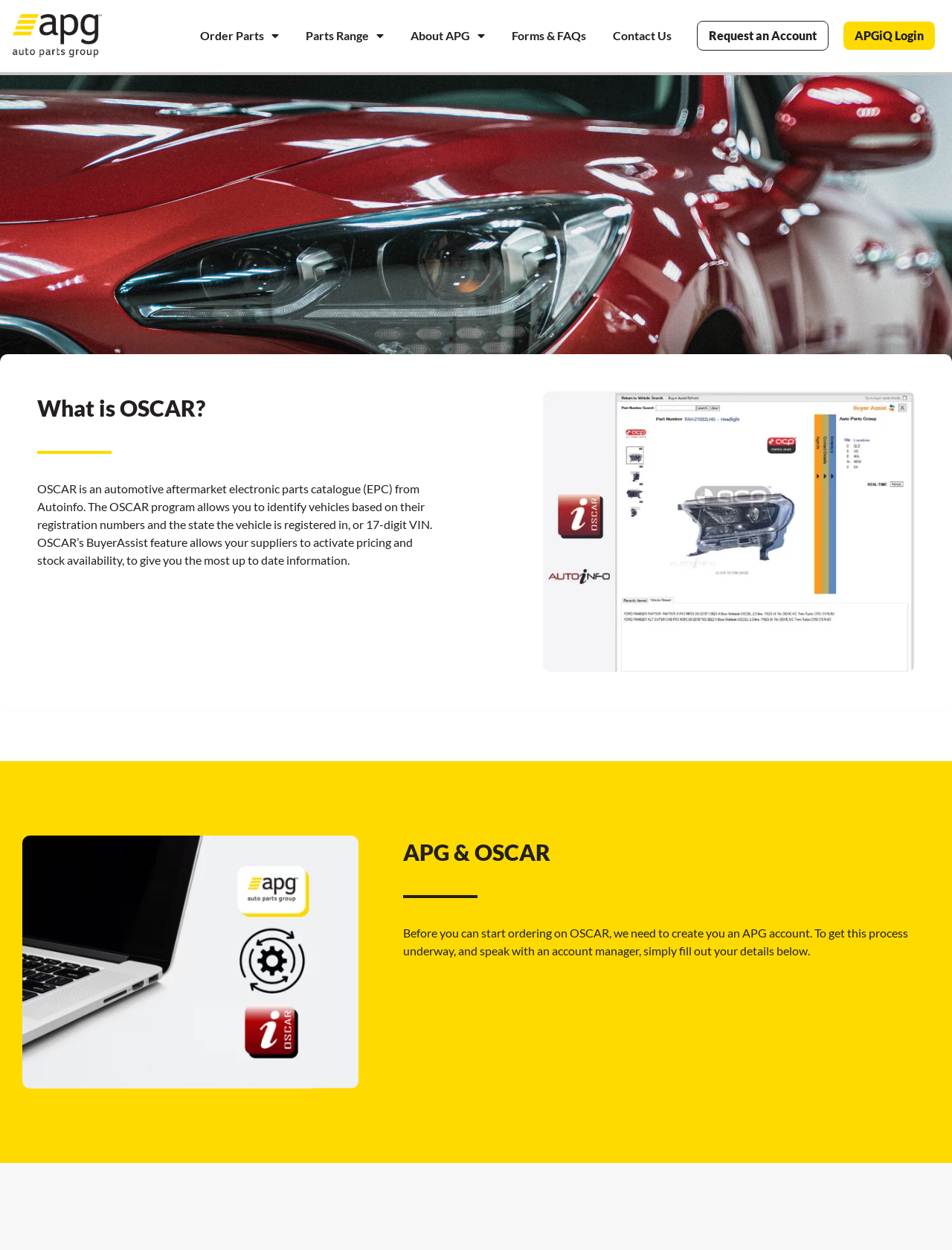Please analyze the image and provide a thorough answer to the question:
What is the feature that allows suppliers to activate pricing and stock availability?

The feature that allows suppliers to activate pricing and stock availability is called BuyerAssist, as mentioned in the StaticText element with the description 'OSCAR’s BuyerAssist feature allows your suppliers to activate pricing and stock availability...'.